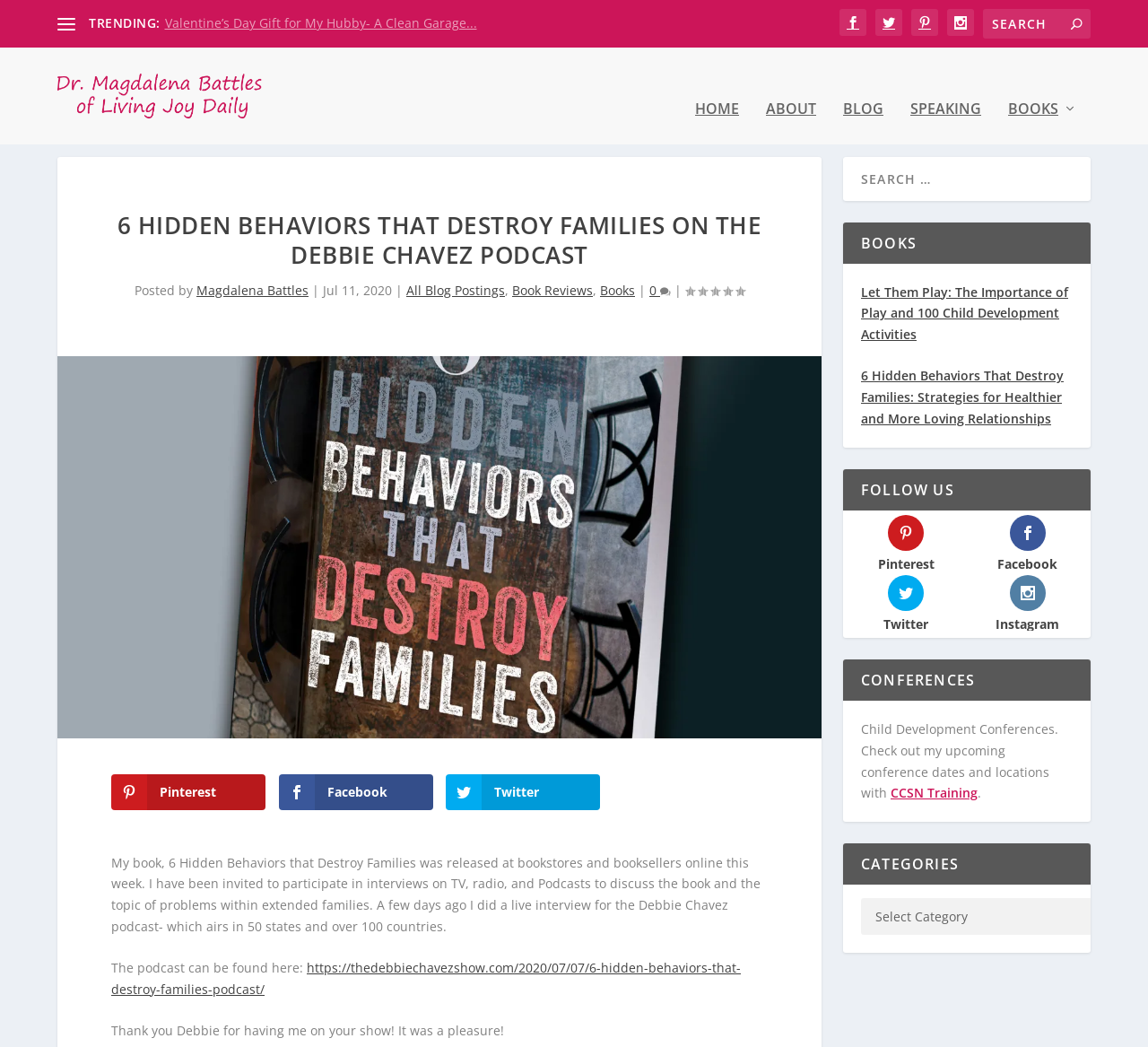Please determine the bounding box coordinates of the element to click on in order to accomplish the following task: "Check out the book 6 Hidden Behaviors That Destroy Families". Ensure the coordinates are four float numbers ranging from 0 to 1, i.e., [left, top, right, bottom].

[0.75, 0.375, 0.927, 0.432]